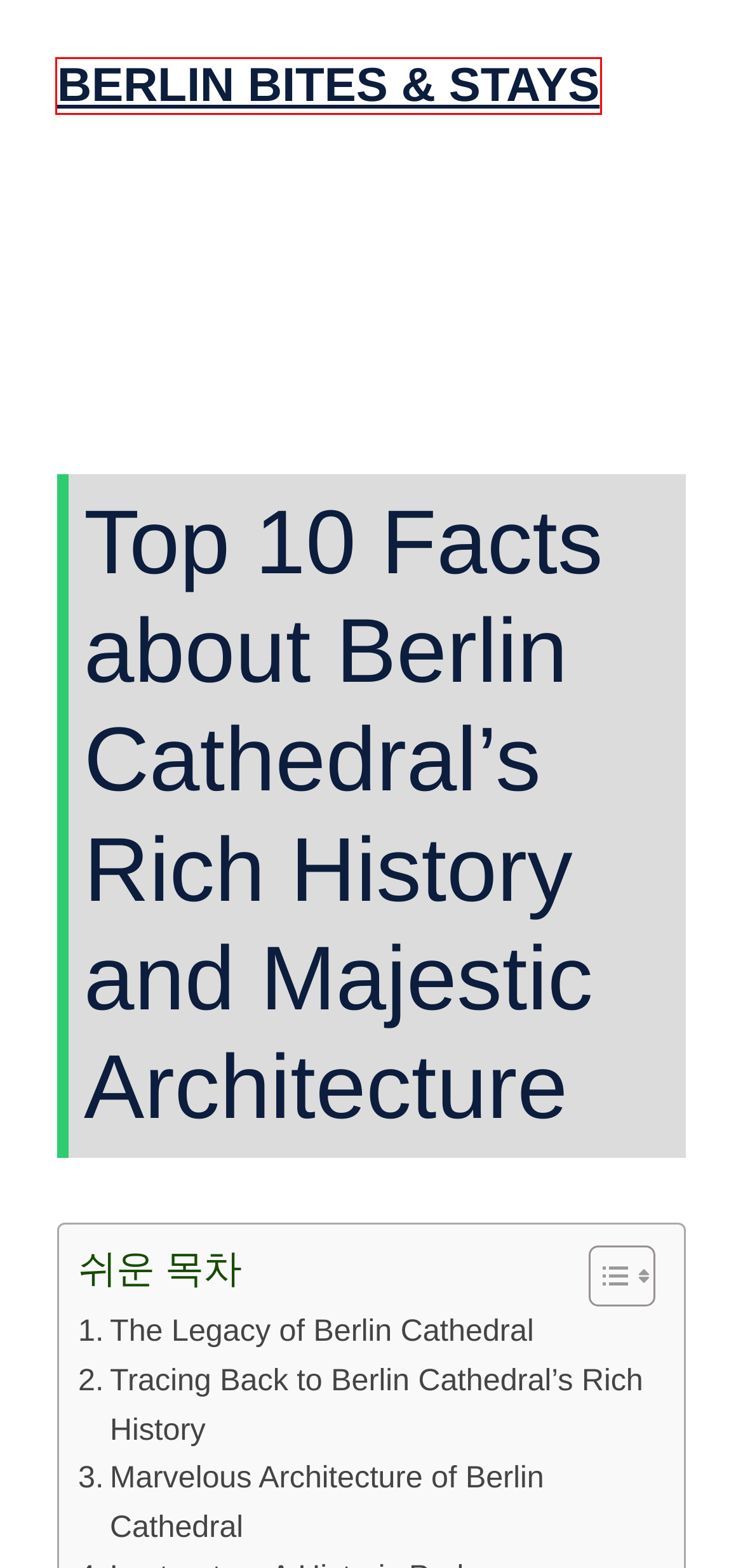Given a screenshot of a webpage with a red bounding box highlighting a UI element, determine which webpage description best matches the new webpage that appears after clicking the highlighted element. Here are the candidates:
A. Radisson Blu Hotel - Berlin Bites & Stays
B. Praha Tour - Berlin Bites & Stays
C. Art Gallery of Berlin - Berlin Bites & Stays
D. Adventure Travel - Berlin Bites & Stays
E. berlin tour - Berlin Bites & Stays
F. Berlin Bites & Stays - Welcome to Berlin Bites & Stays
G. Berlin restaurant - Berlin Bites & Stays
H. Airbnb - Berlin Bites & Stays

F